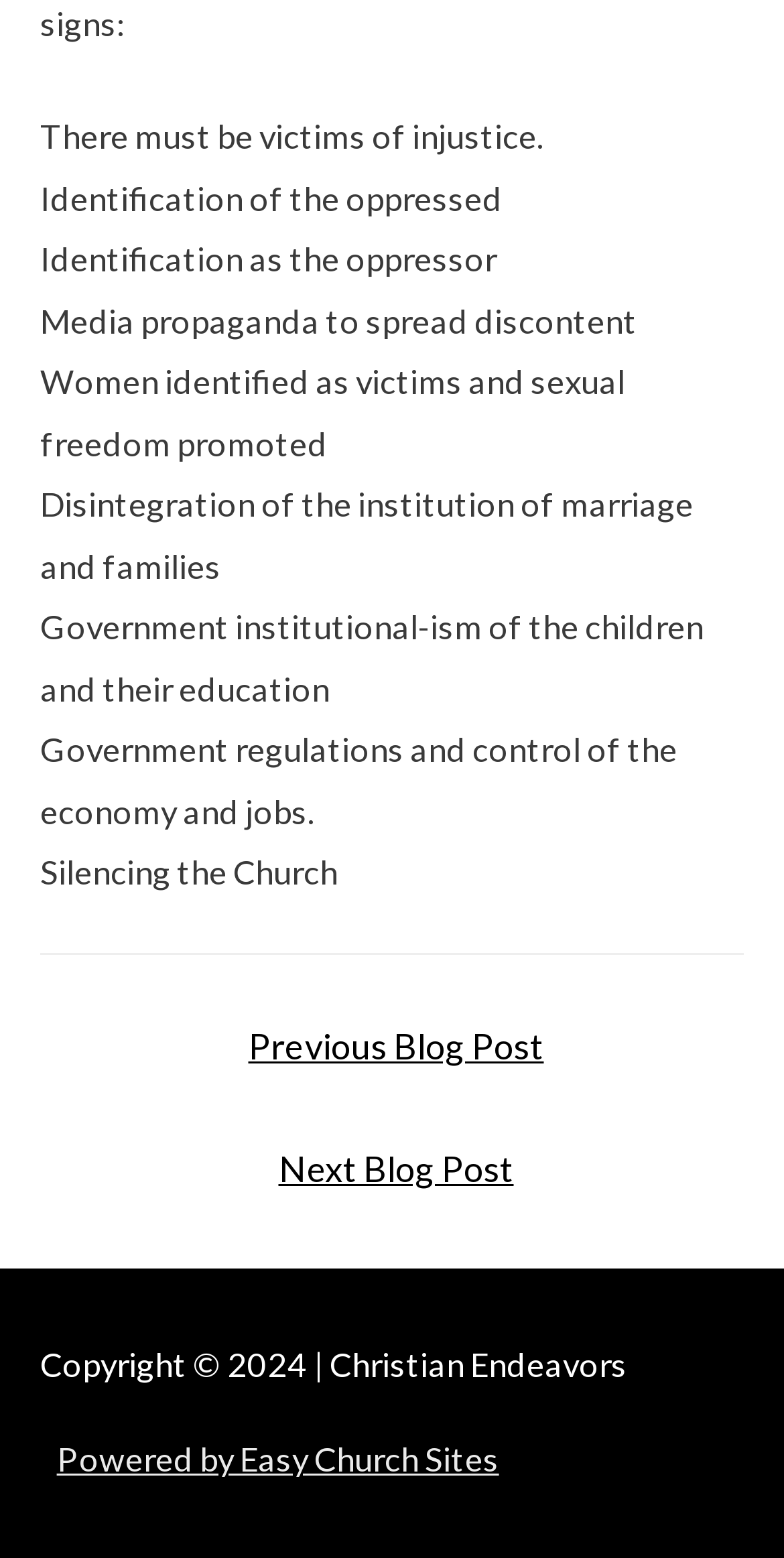What is the theme of the webpage? Refer to the image and provide a one-word or short phrase answer.

Christianity